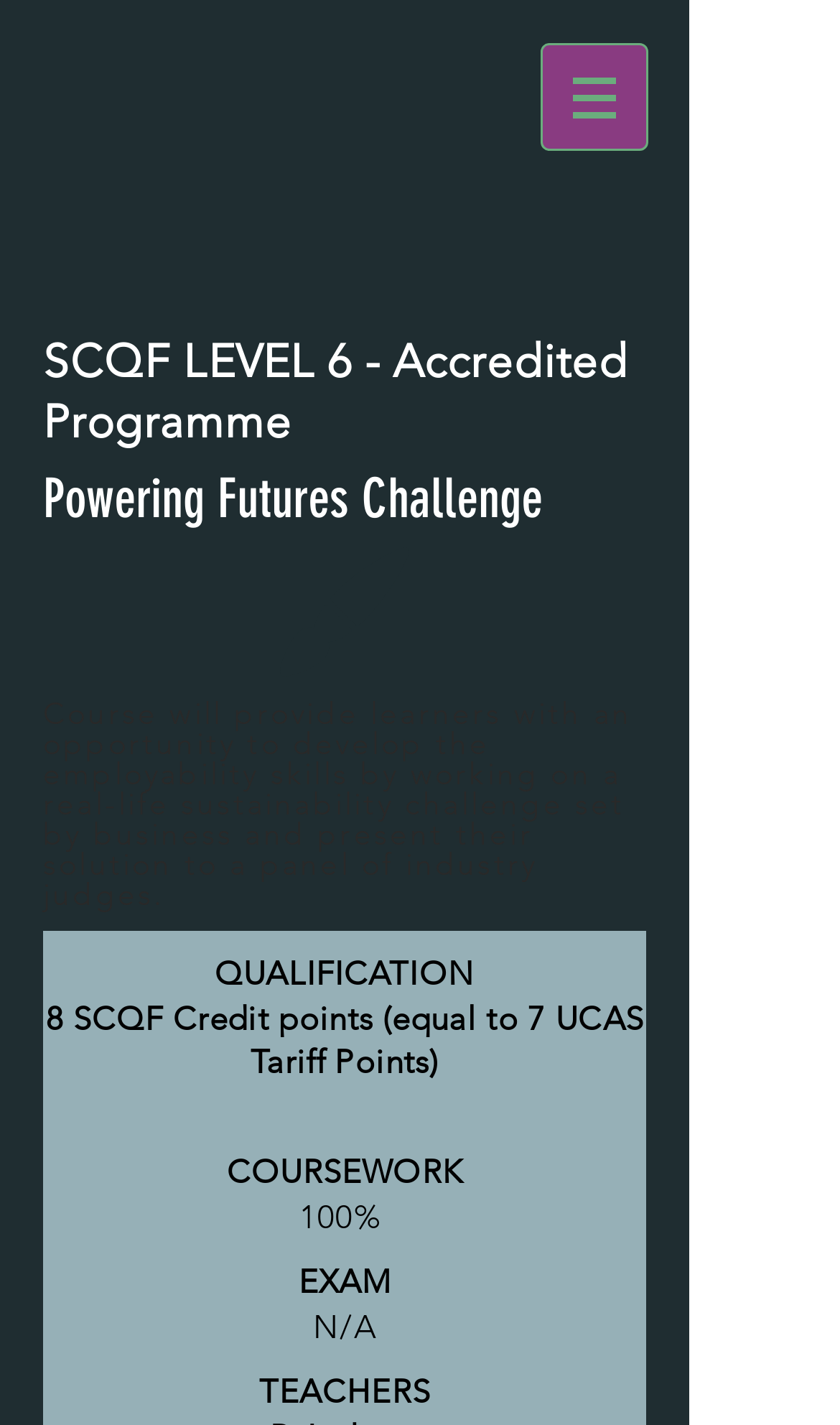Utilize the details in the image to thoroughly answer the following question: What is the type of challenge set by business?

I found the answer by looking at the heading 'Powering Futures Challenge' and the description 'Course will provide learners with an opportunity to develop the employability skills by working on a real-life sustainability challenge set by business...' which indicates that the type of challenge set by business is a sustainability challenge.